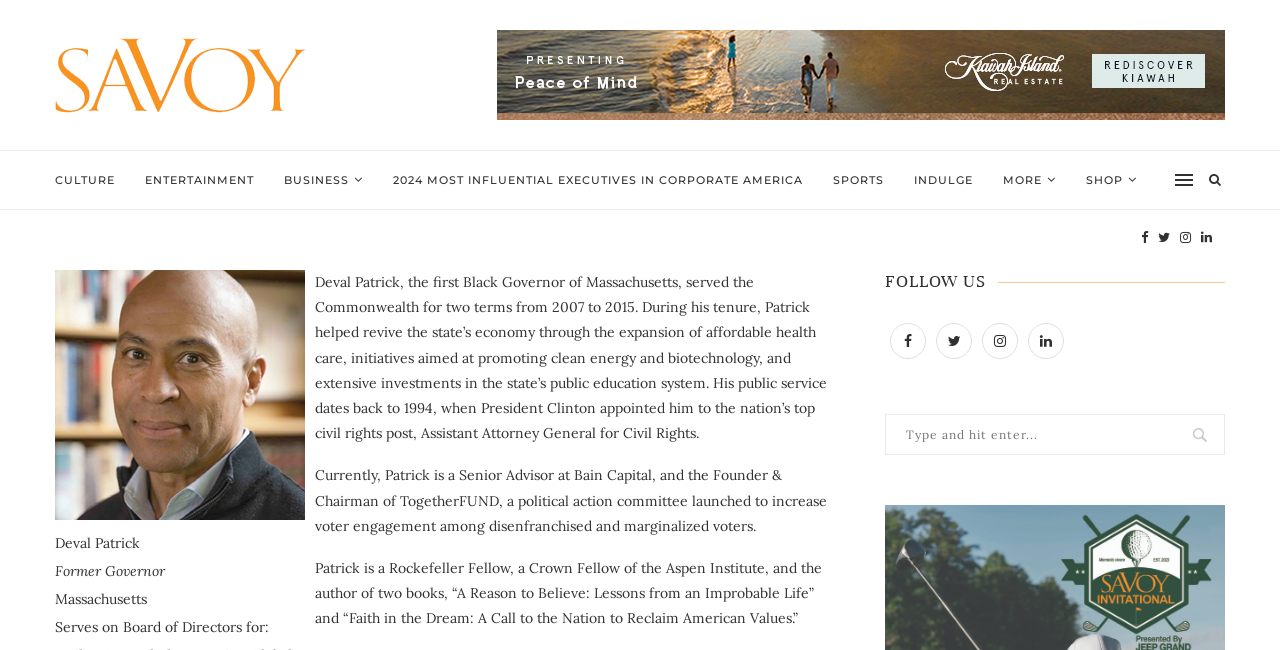How many social media links are in the 'FOLLOW US' section? Using the information from the screenshot, answer with a single word or phrase.

4